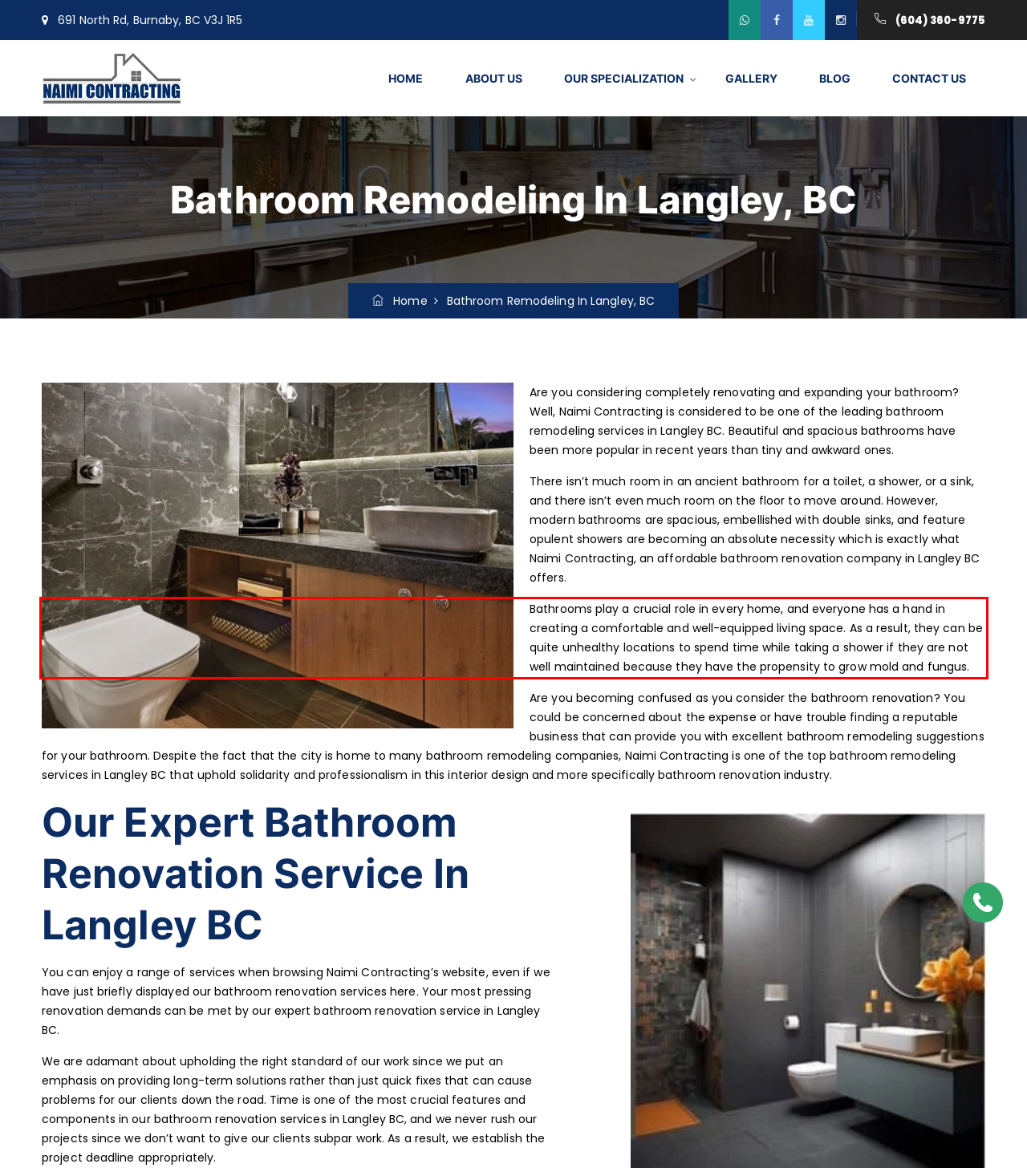Please examine the webpage screenshot and extract the text within the red bounding box using OCR.

Bathrooms play a crucial role in every home, and everyone has a hand in creating a comfortable and well-equipped living space. As a result, they can be quite unhealthy locations to spend time while taking a shower if they are not well maintained because they have the propensity to grow mold and fungus.